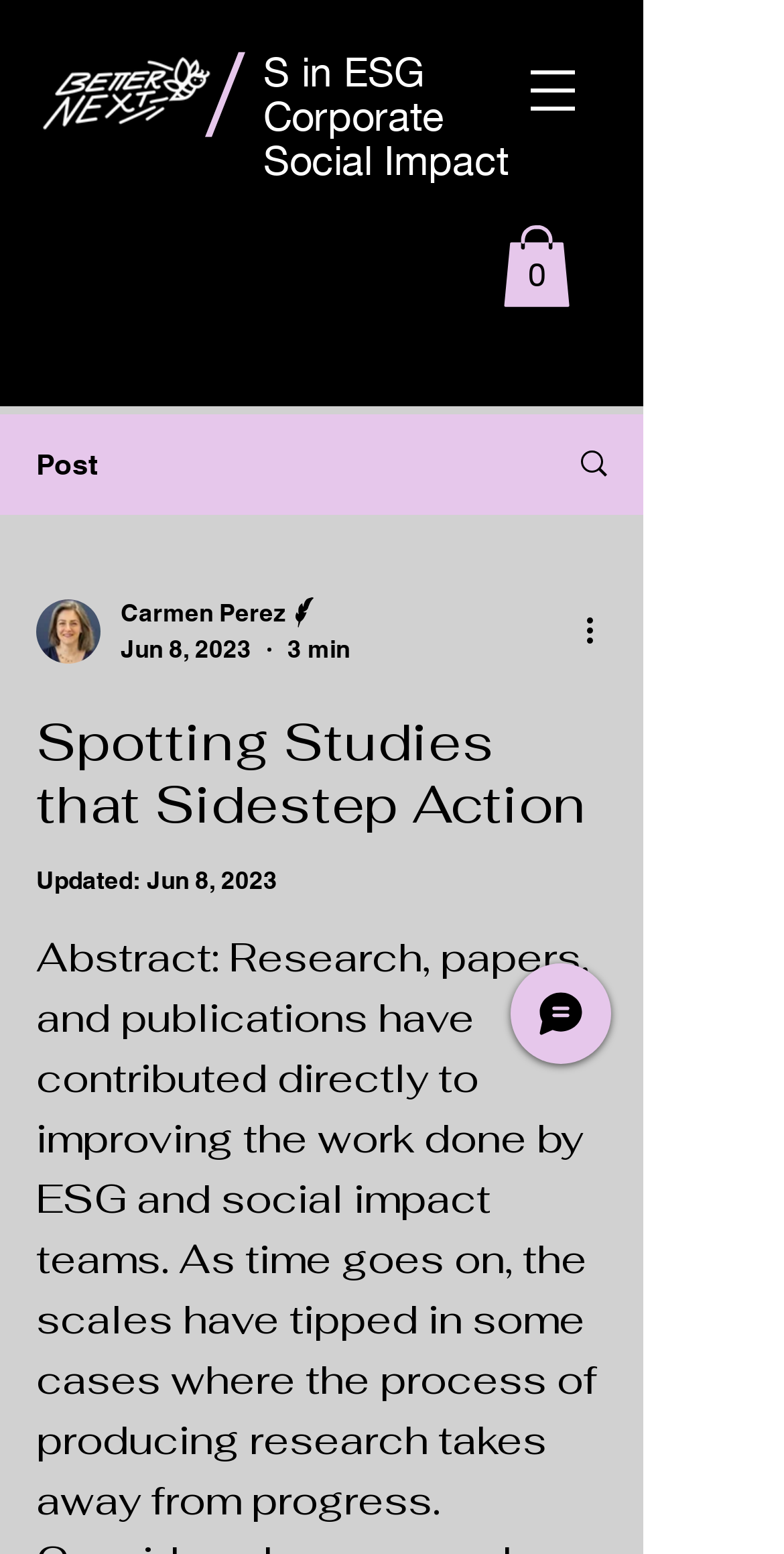Please locate the bounding box coordinates of the element that needs to be clicked to achieve the following instruction: "Open navigation menu". The coordinates should be four float numbers between 0 and 1, i.e., [left, top, right, bottom].

[0.641, 0.026, 0.769, 0.091]